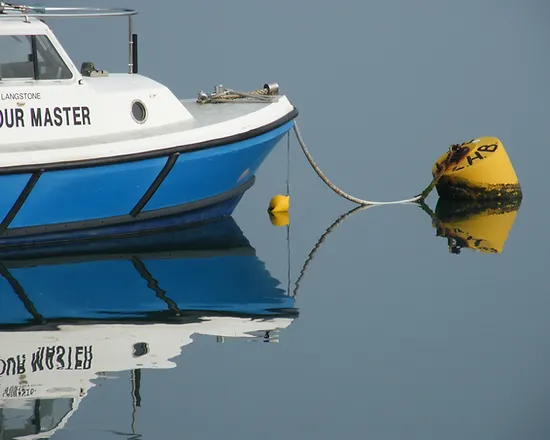Is the water calm or turbulent?
Look at the screenshot and give a one-word or phrase answer.

Calm